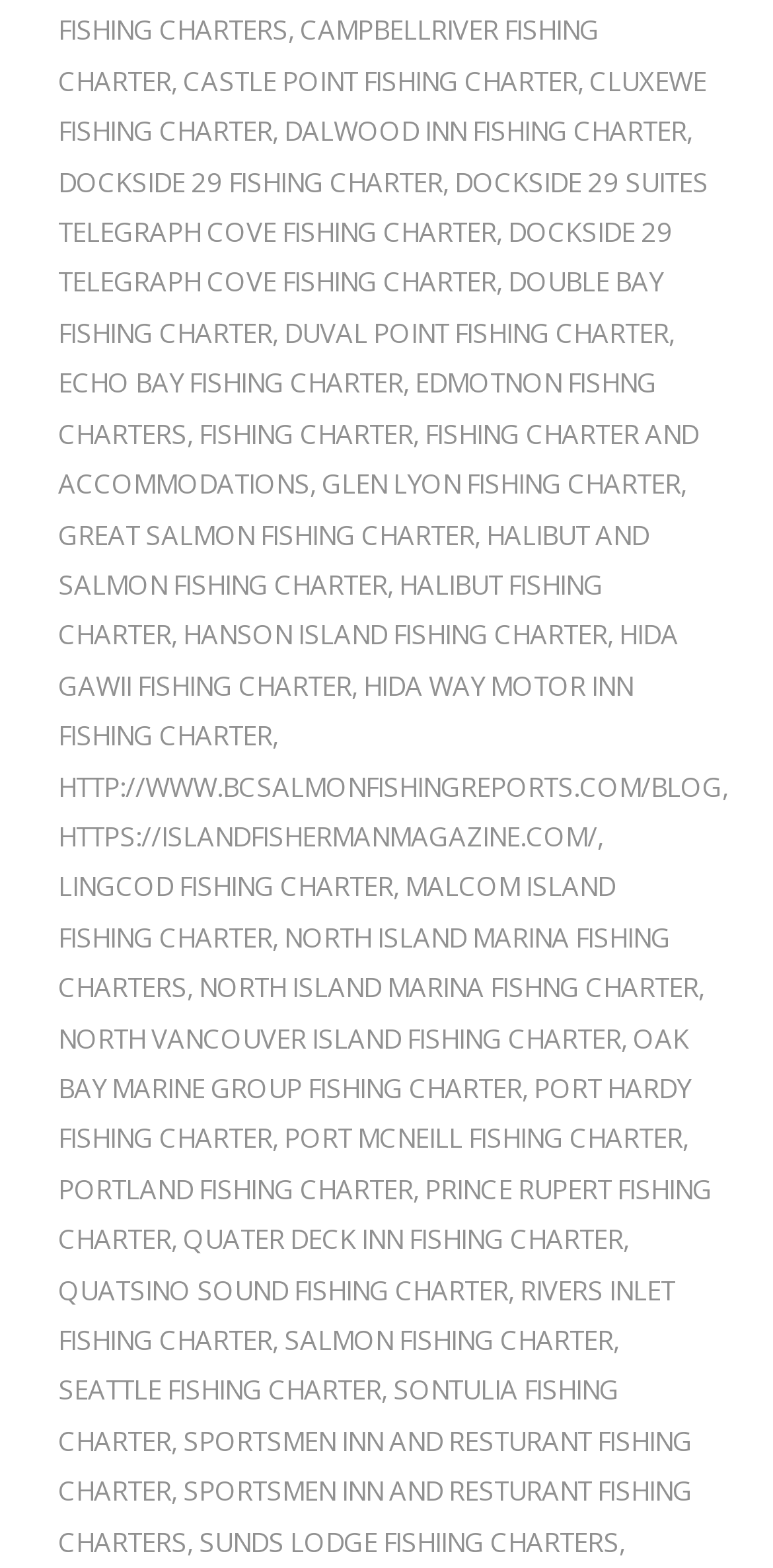Provide your answer to the question using just one word or phrase: How many fishing charters have 'INN' in their name?

3